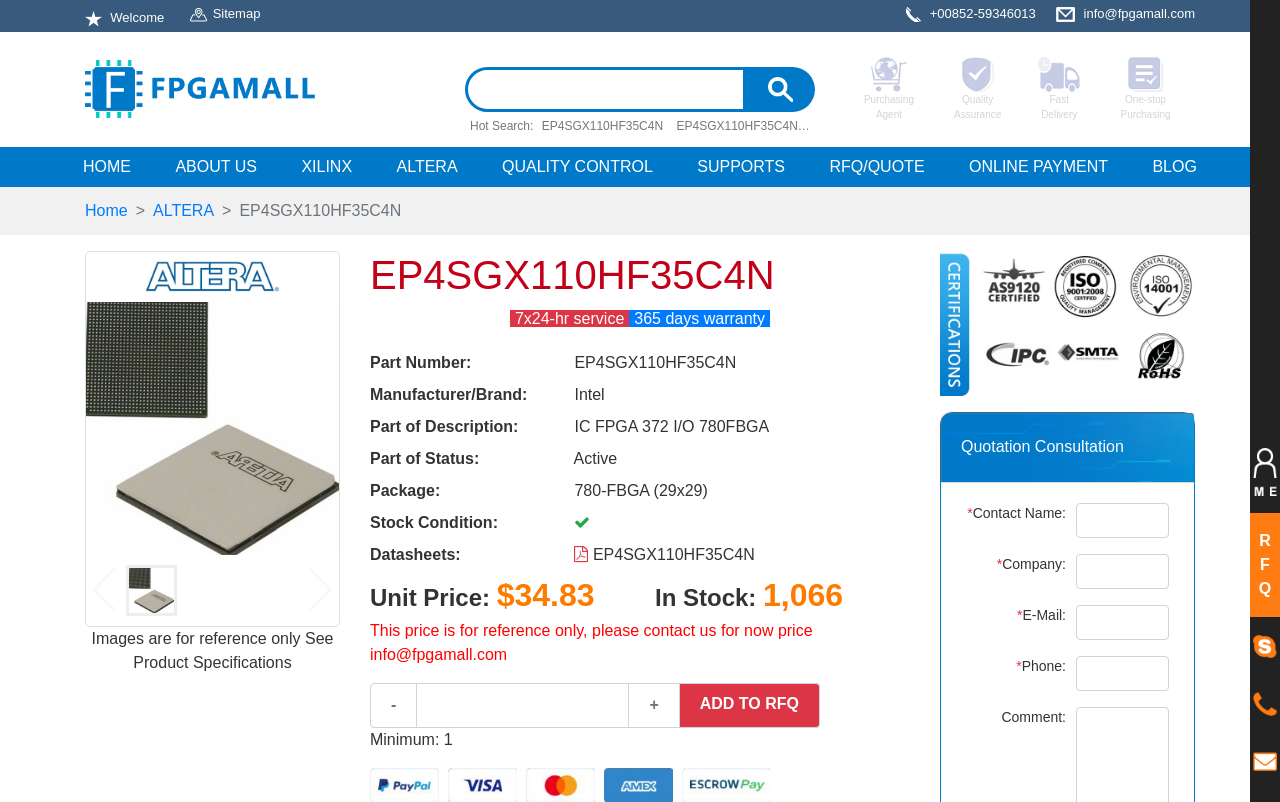Provide a thorough description of the webpage you see.

This webpage is about a specific product, EP4SGX110HF35C4N, which is a type of FPGA (Field-Programmable Gate Array) chip. At the top of the page, there is a navigation menu with links to various sections of the website, including Home, About Us, Xilinx, Altera, and more. Below the navigation menu, there is a search bar with a search button.

On the left side of the page, there is a section with links to different categories, including Purchasing Agent, Quality Assurance, Fast Delivery, and One-stop Purchasing. Each category has an associated image.

In the main content area, there is a heading that reads "EP4SGX110HF35C4N" and a series of images, including a large image of the FPGA chip and several smaller images of related products. Below the images, there is a section with product specifications, including part number, manufacturer, description, status, package, and stock condition.

The product specifications are organized into a table with clear headings and concise text. There is also a section with a datasheet link and a unit price of $34.83. The page also indicates that the product is in stock, with 1,066 units available.

At the bottom of the page, there is a section with a quantity input field and buttons to add or remove items from the RFQ (Request for Quote) list. There is also a link to add the product to the RFQ list.

On the right side of the page, there is a section with contact information, including a phone number, email address, and links to Skype and other social media platforms. There is also a section with a breadcrumb navigation trail, showing the current page location within the website hierarchy.